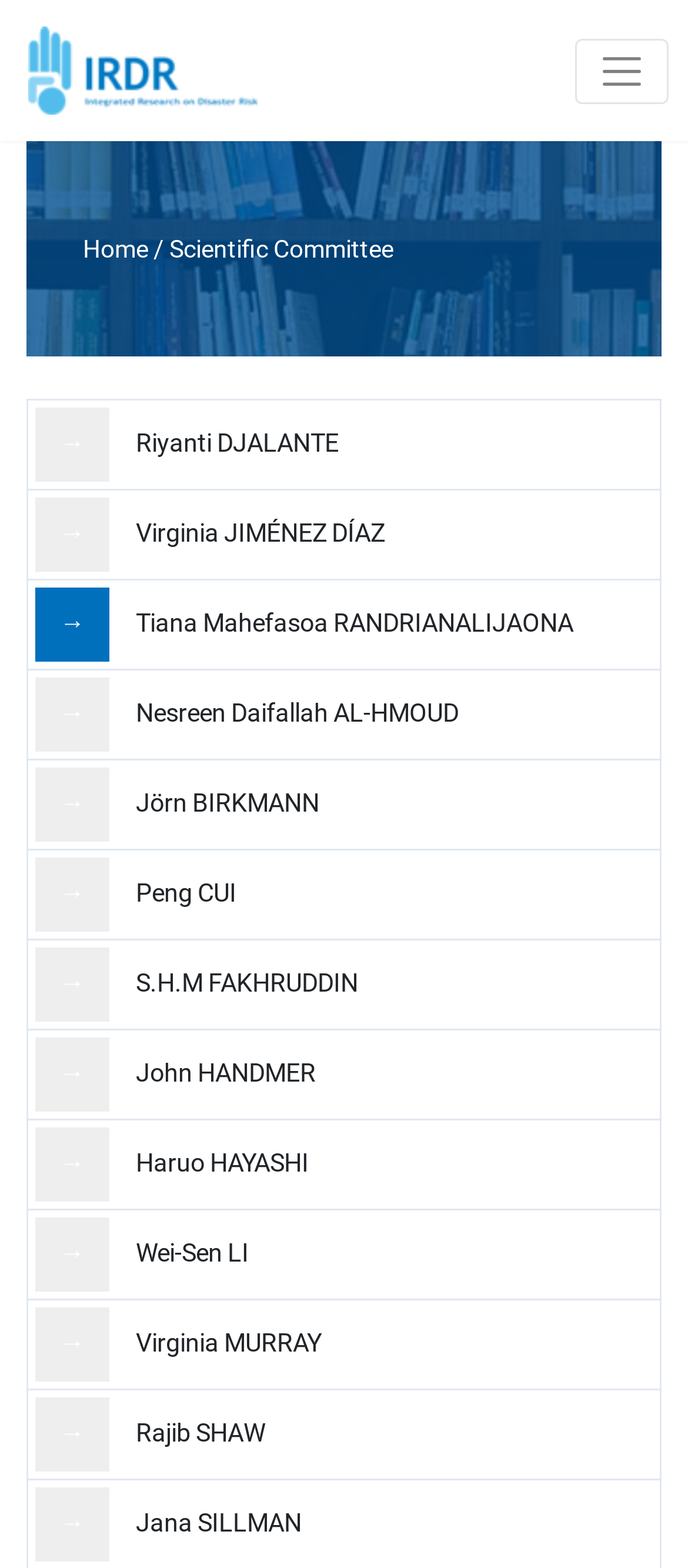What is the first name of the person linked to '→ Riyanti DJALANTE'?
Based on the image, provide a one-word or brief-phrase response.

Riyanti